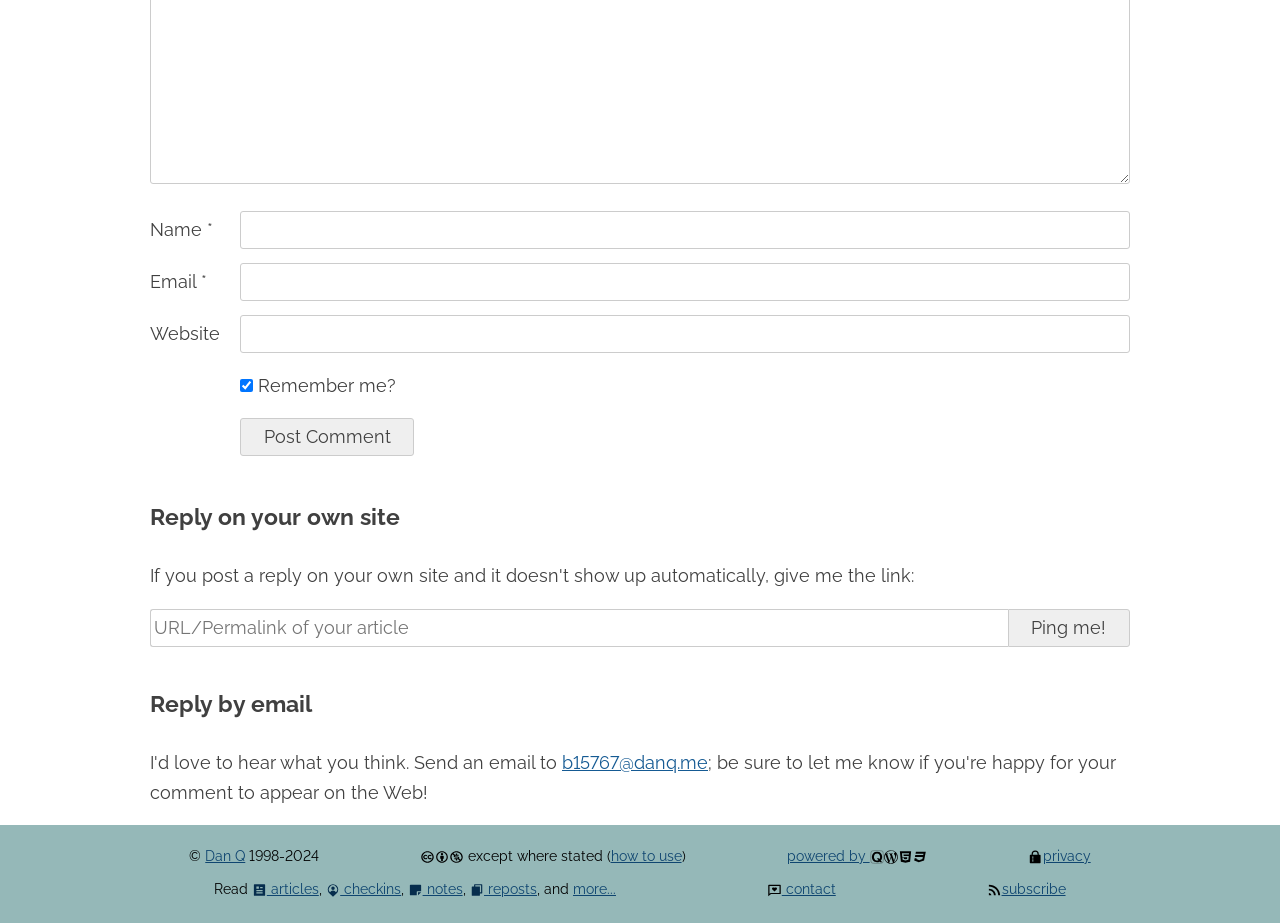Provide a brief response in the form of a single word or phrase:
What is the link to read articles?

articles